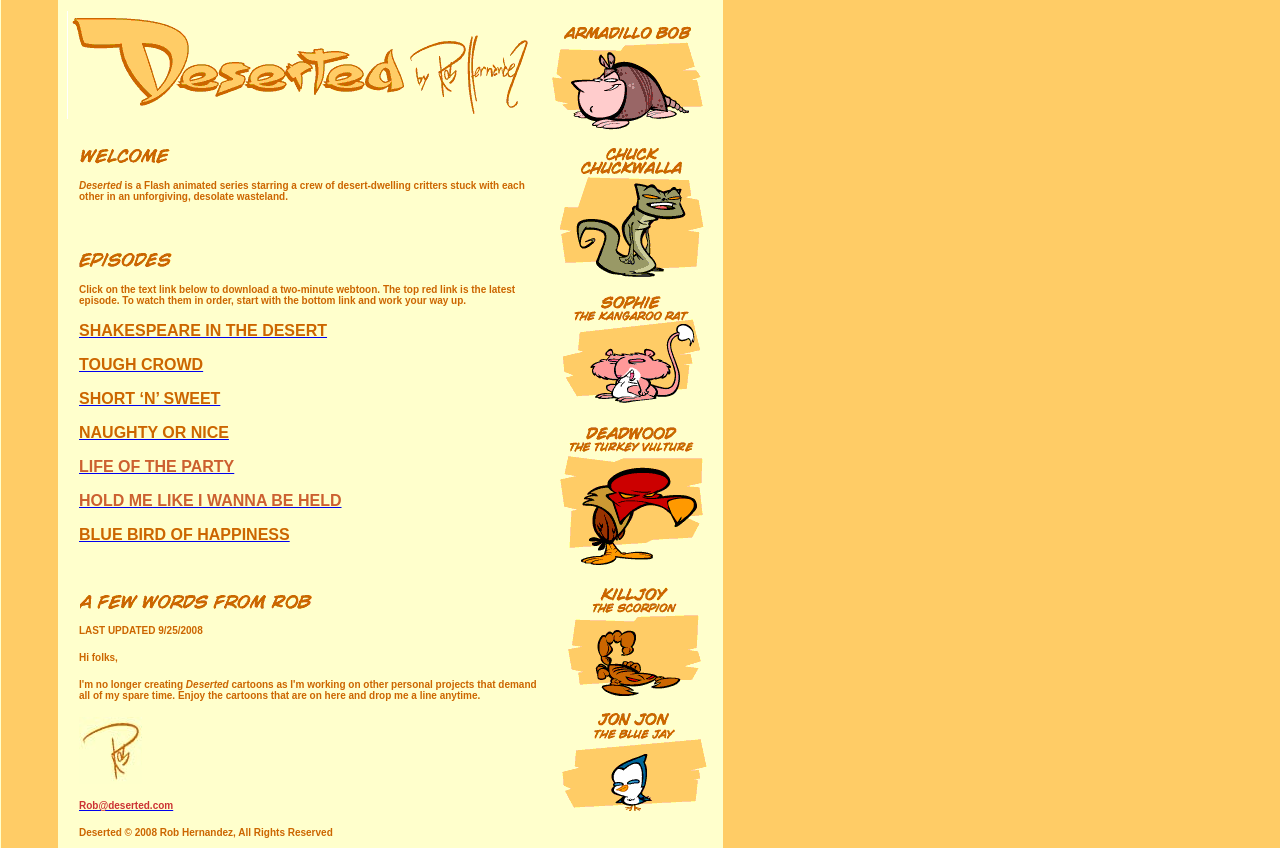Please find and report the bounding box coordinates of the element to click in order to perform the following action: "Check comments on Bankruptcy". The coordinates should be expressed as four float numbers between 0 and 1, in the format [left, top, right, bottom].

None